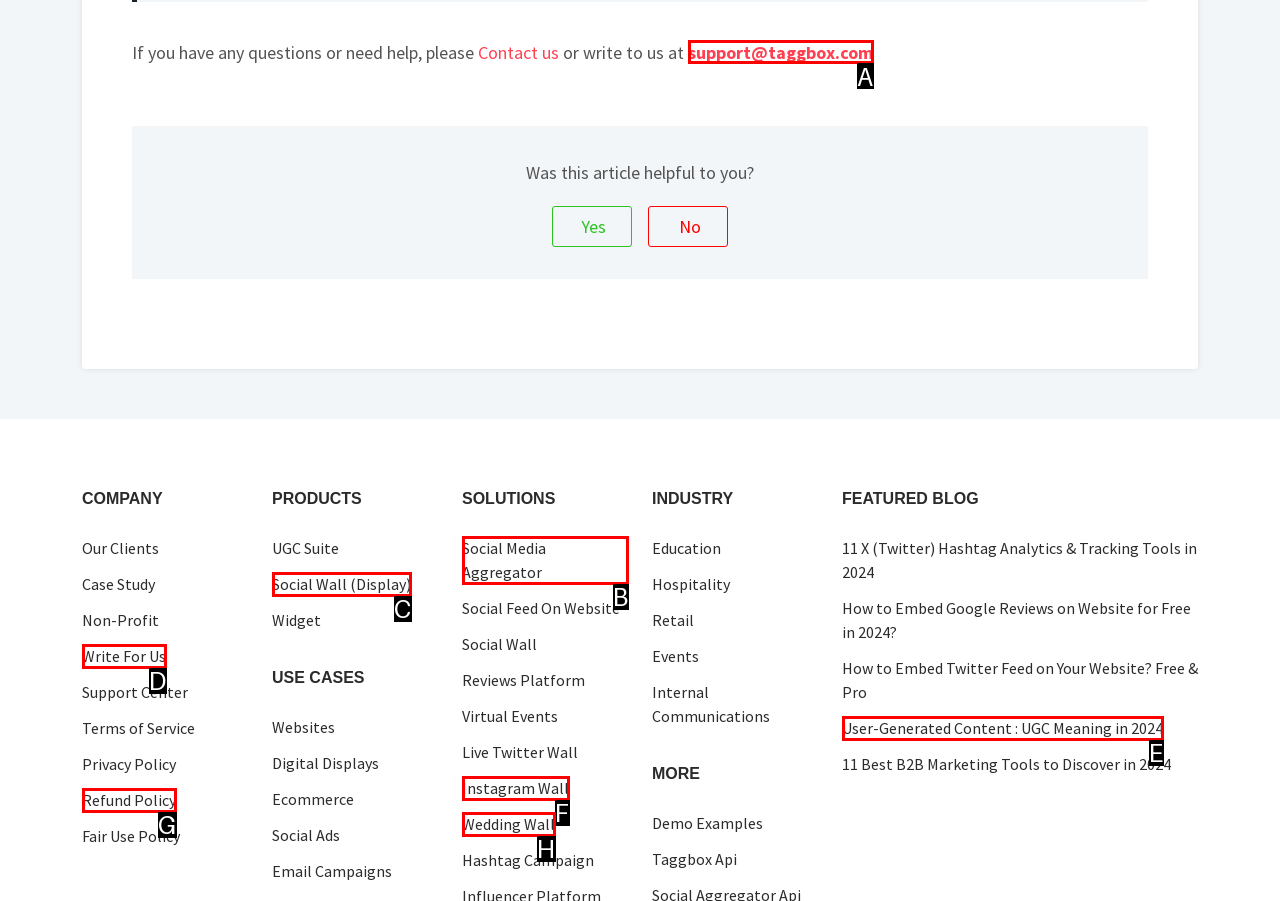Match the description: Social Media Aggregator to one of the options shown. Reply with the letter of the best match.

B